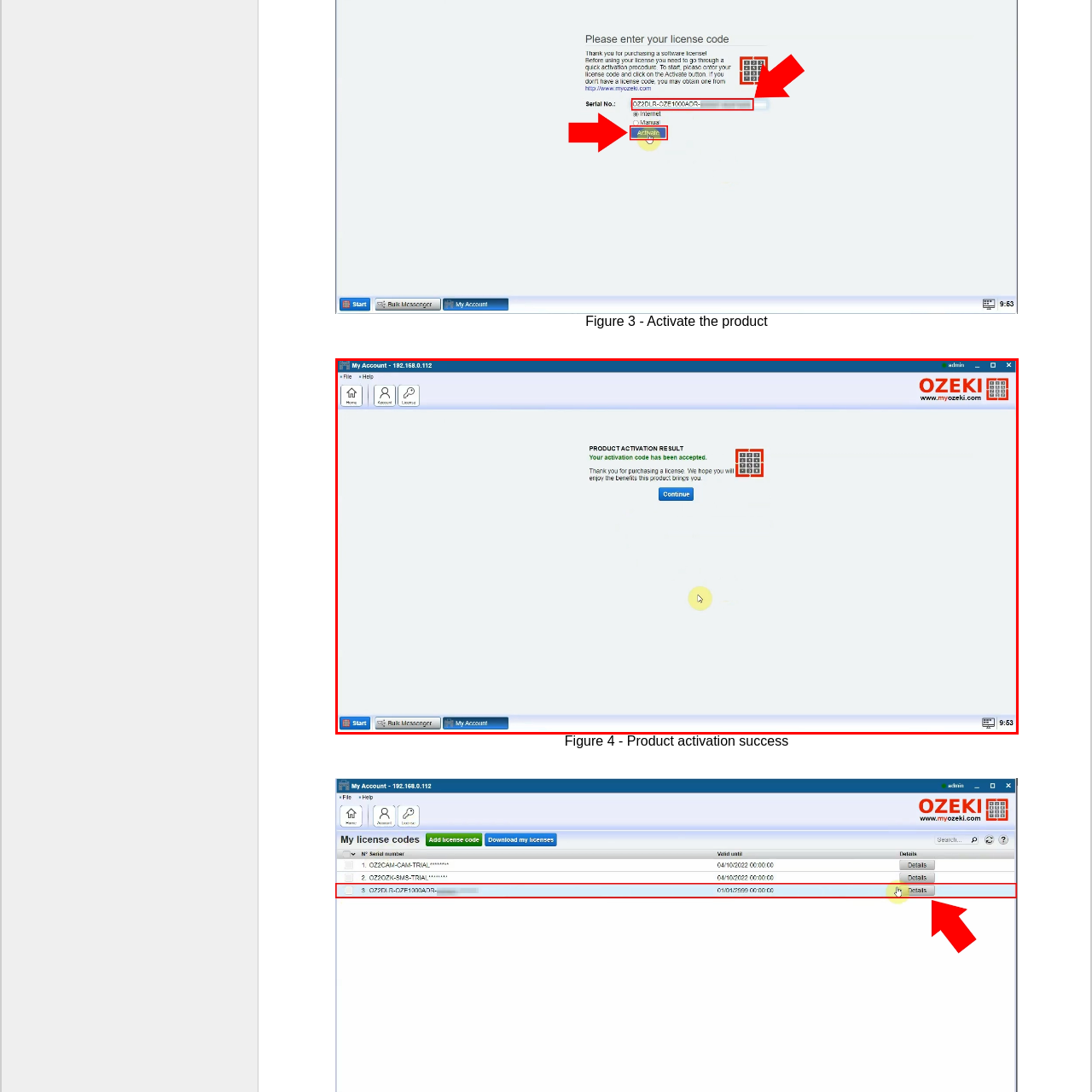Refer to the image encased in the red bounding box and answer the subsequent question with a single word or phrase:
What is the purpose of the 'Continue' button?

Provide next steps